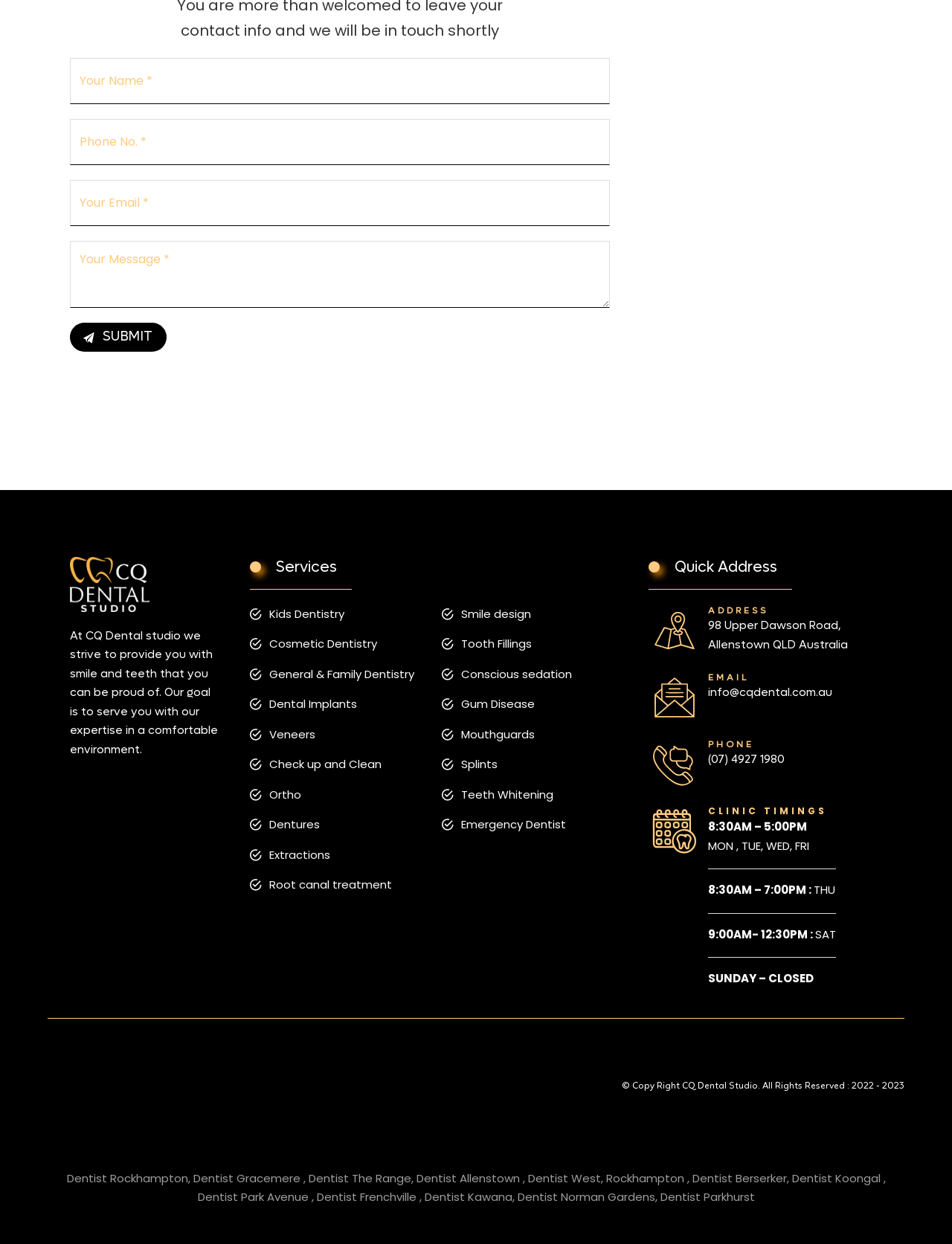Who is the practice coordinator at CQ Dental Studio?
Give a comprehensive and detailed explanation for the question.

I found a heading element with the text 'Ronak Shah' and a subheading 'Practice coordinator', which suggests that Ronak Shah is the practice coordinator at CQ Dental Studio.